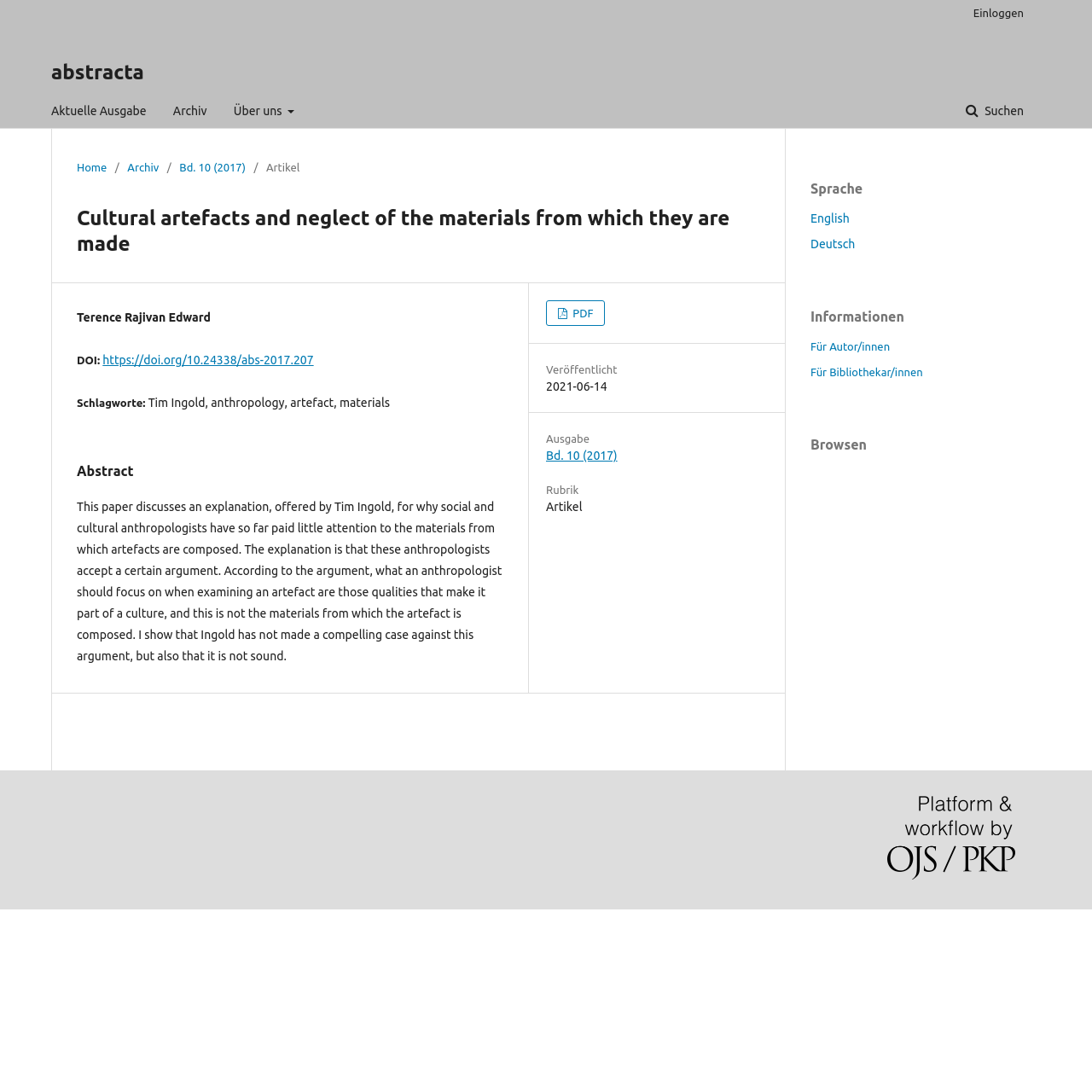Please find and generate the text of the main header of the webpage.

Cultural artefacts and neglect of the materials from which they are made